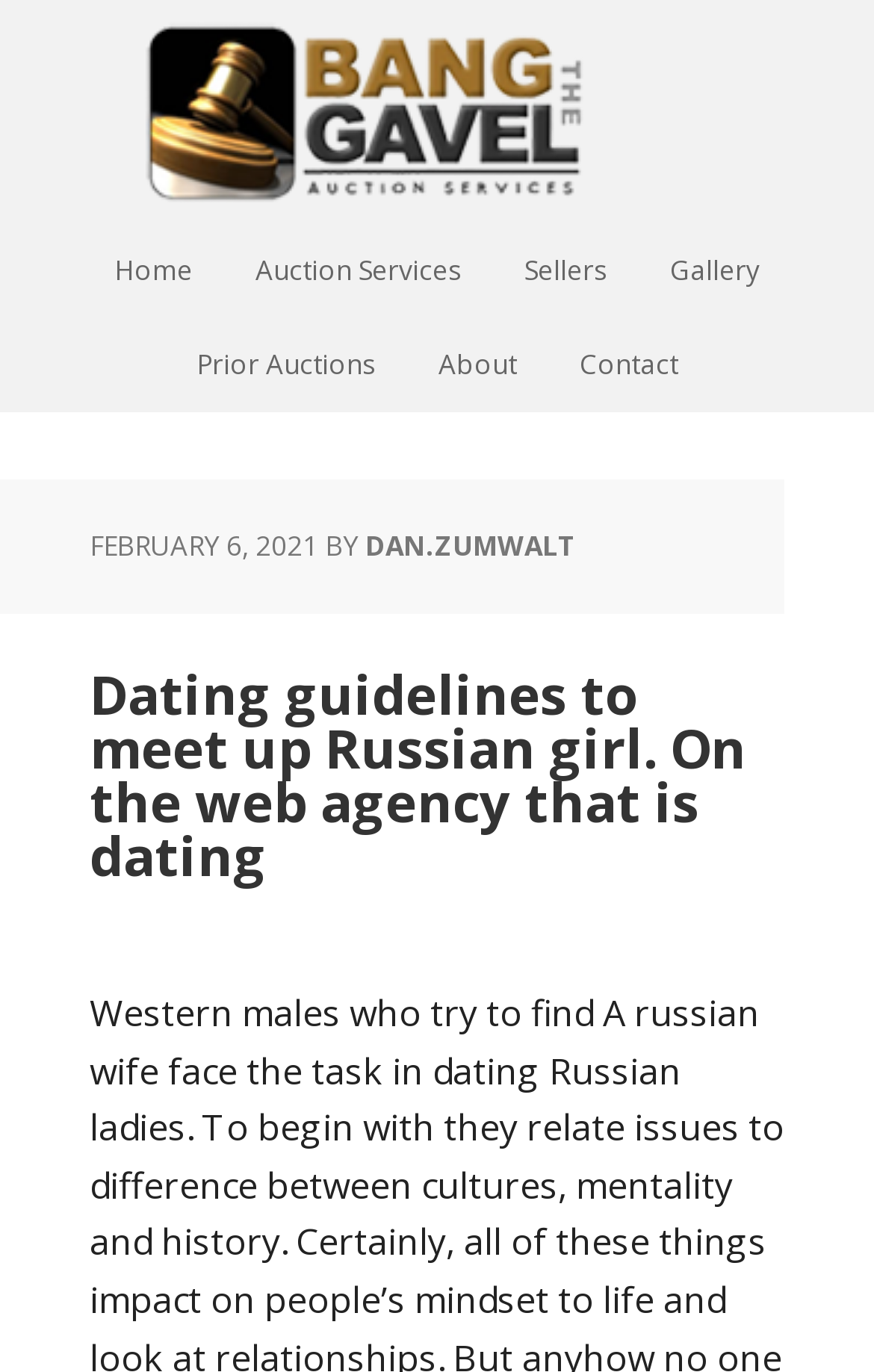How can I contact the website?
Can you provide an in-depth and detailed response to the question?

I found the contact information by looking at the link in the navigation section, which says 'Contact'.